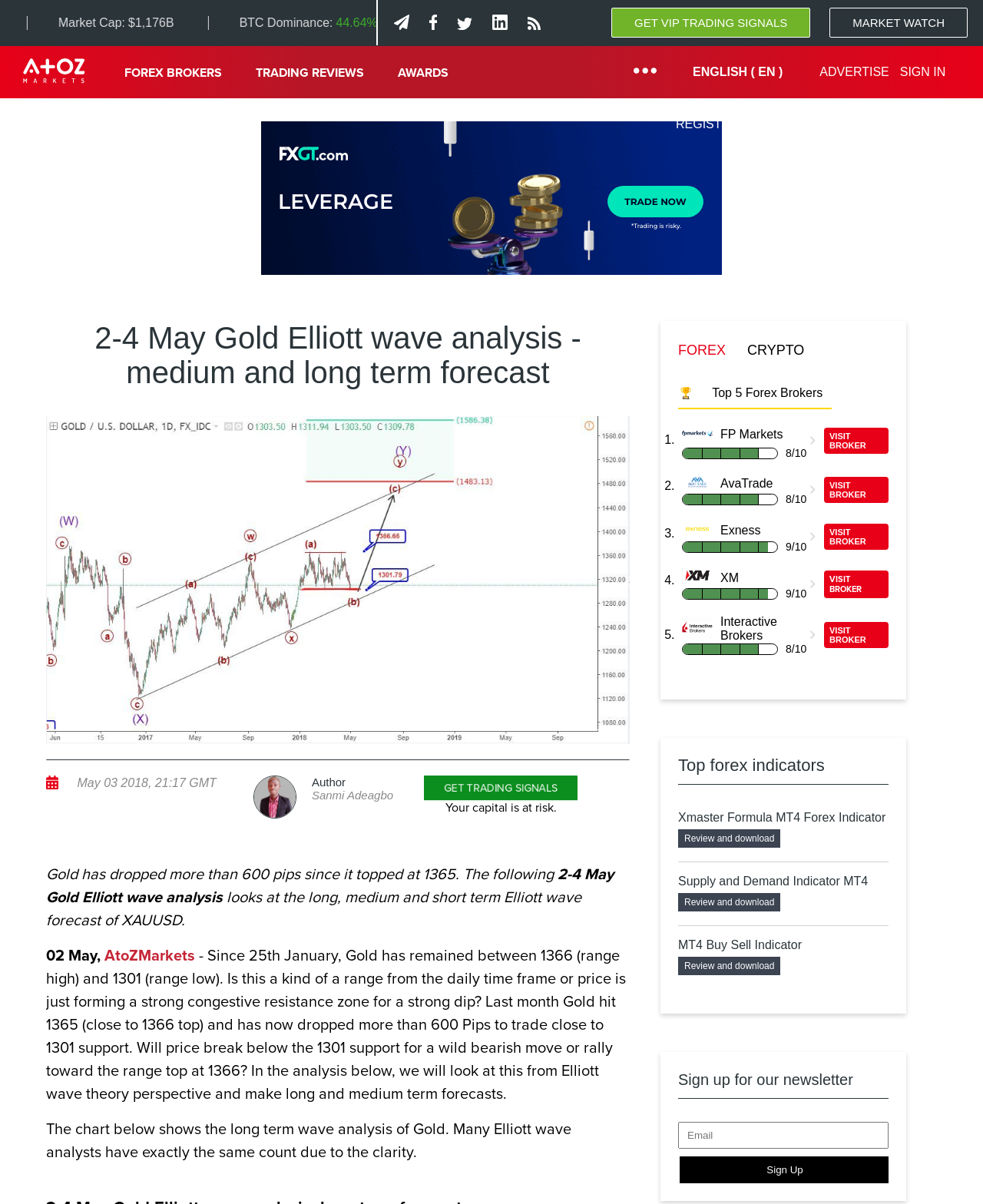What is the rating of AvaTrade in the top 5 Forex Brokers list?
Please answer the question with as much detail as possible using the screenshot.

I found the answer by looking at the top 5 Forex Brokers list section on the webpage, where it lists the ratings of various Forex brokers. AvaTrade is listed with a rating of 8/10.